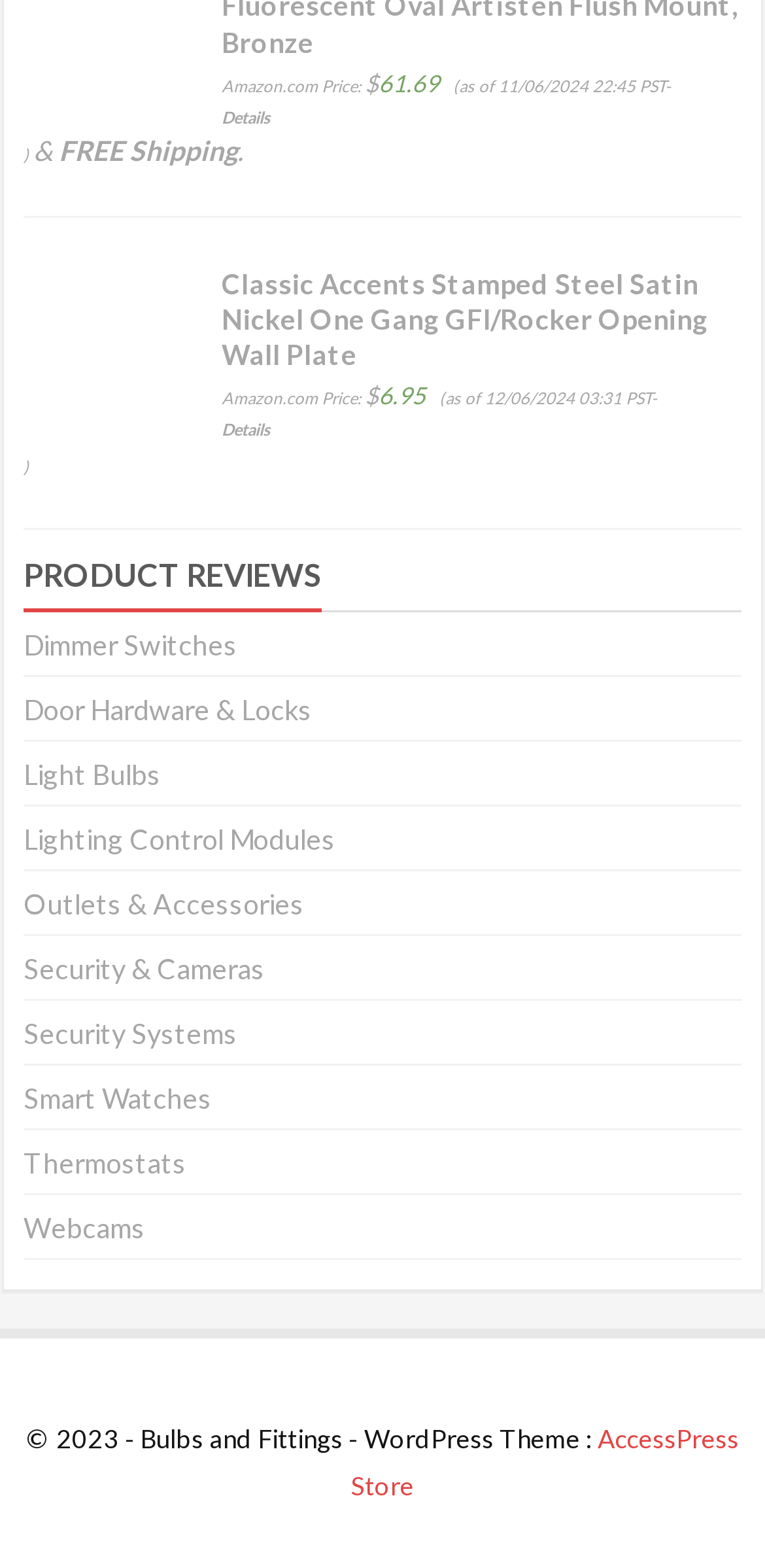Show me the bounding box coordinates of the clickable region to achieve the task as per the instruction: "Visit AccessPress Store".

[0.459, 0.908, 0.965, 0.957]